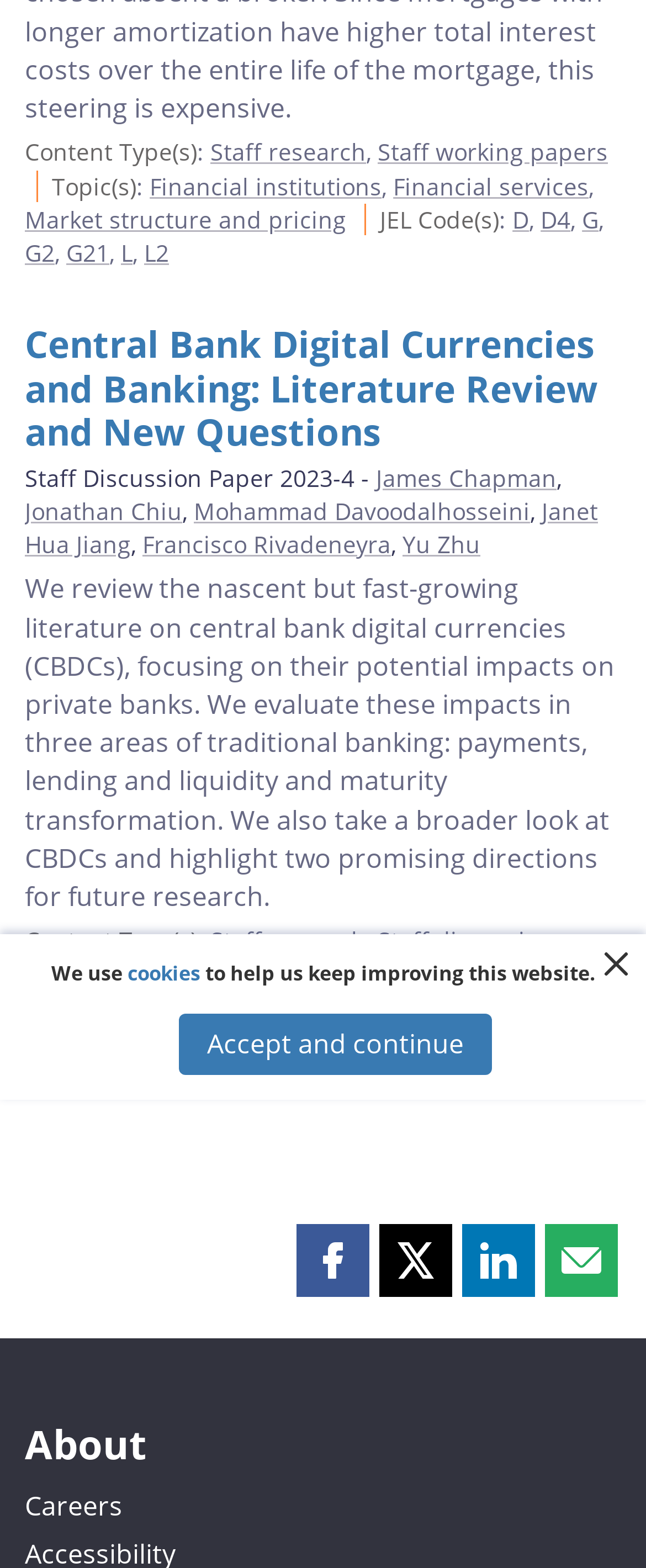Determine the bounding box coordinates of the clickable region to follow the instruction: "Read the article 'Central Bank Digital Currencies and Banking: Literature Review and New Questions'".

[0.038, 0.205, 0.962, 0.289]